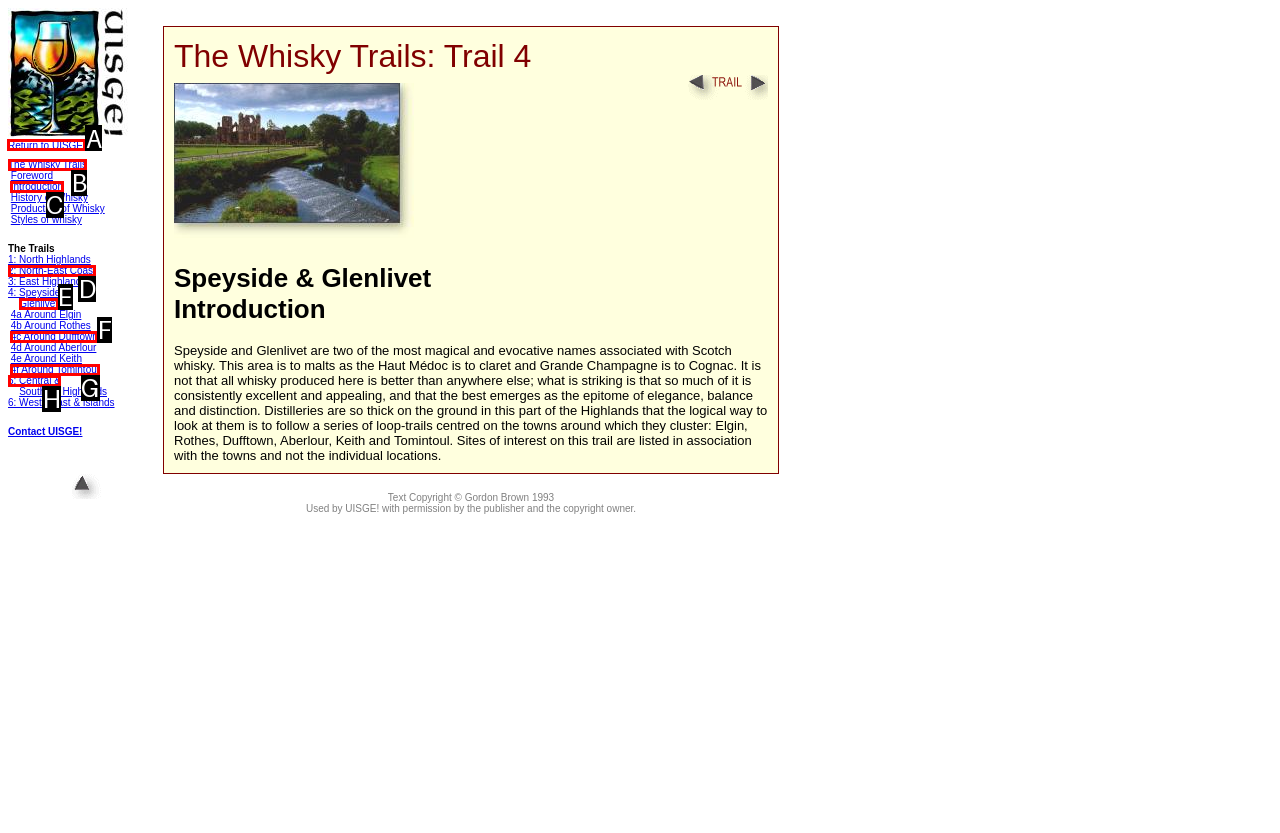Tell me which UI element to click to fulfill the given task: click on the link to go back to UISGE!. Respond with the letter of the correct option directly.

A